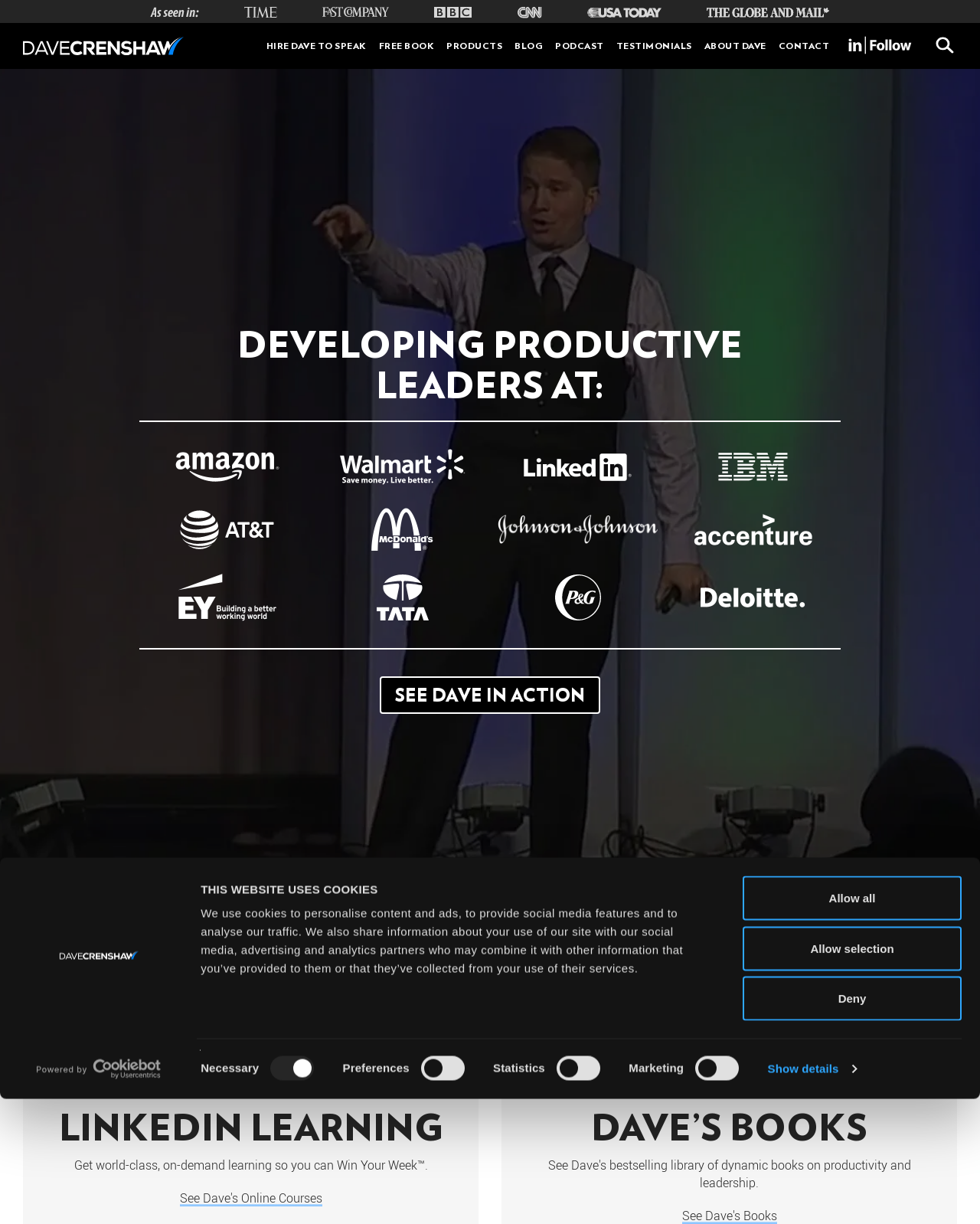What is the purpose of the checkboxes?
Using the details shown in the screenshot, provide a comprehensive answer to the question.

I found a section on the webpage that allows users to select their cookie preferences using checkboxes labeled 'Necessary', 'Preferences', 'Statistics', and 'Marketing'. The purpose of these checkboxes is to allow users to customize their cookie settings.